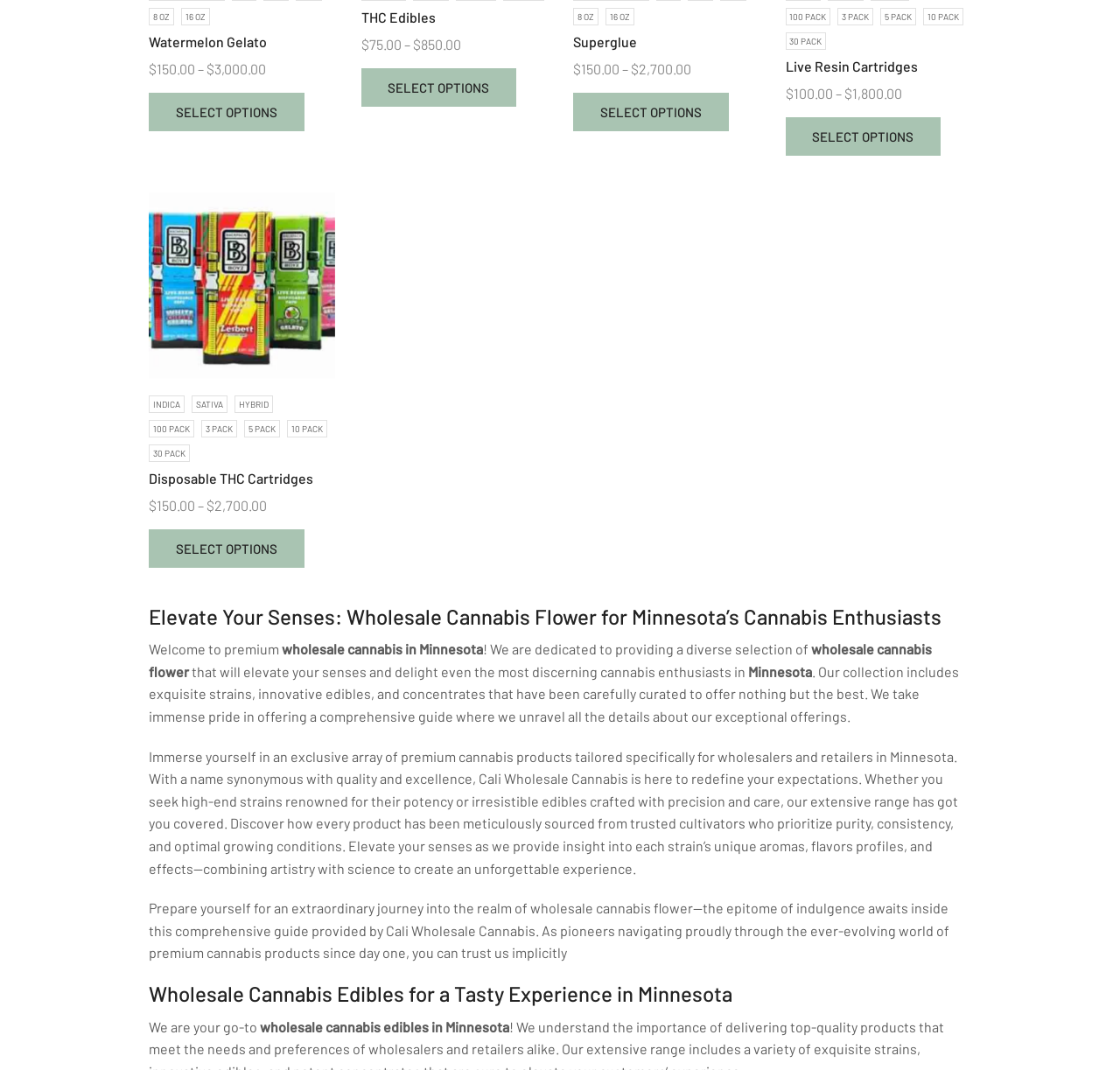Please locate the UI element described by "Email Us" and provide its bounding box coordinates.

[0.468, 0.397, 0.515, 0.413]